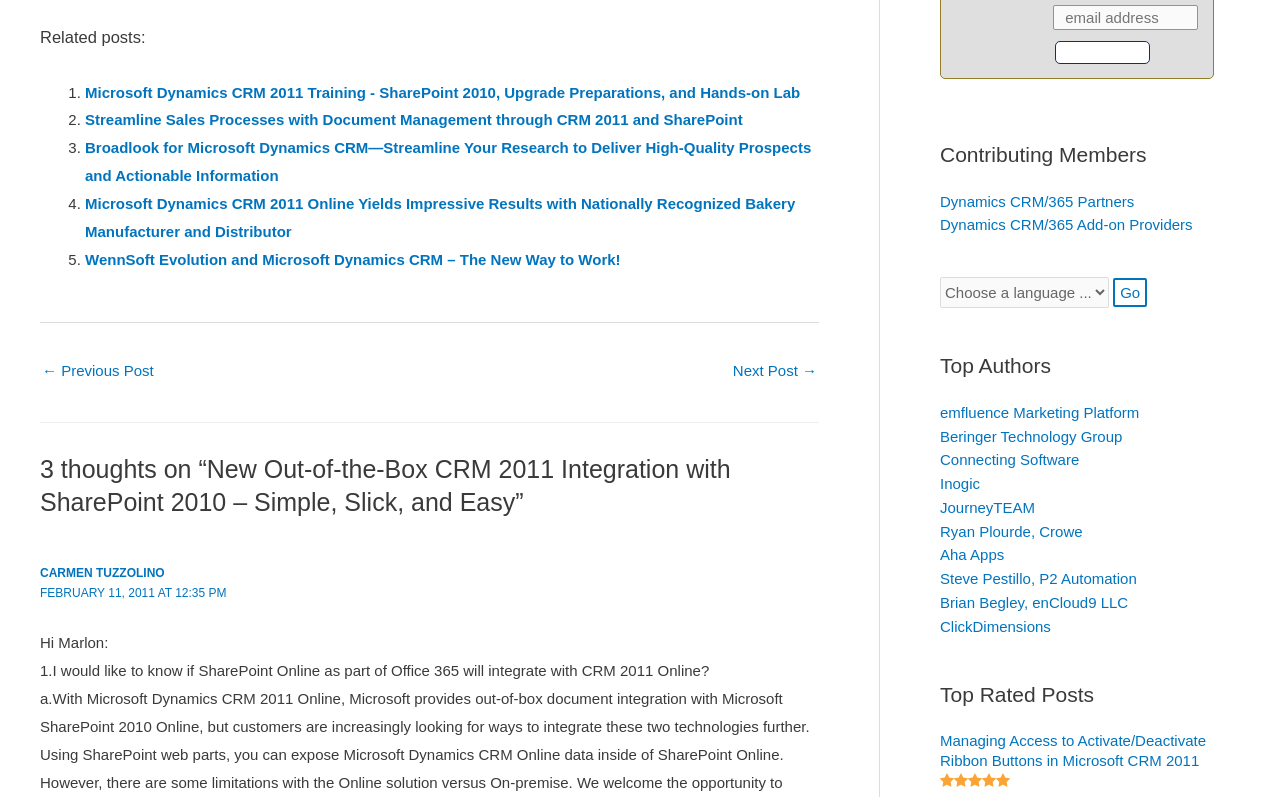Locate and provide the bounding box coordinates for the HTML element that matches this description: "Contact Us".

None